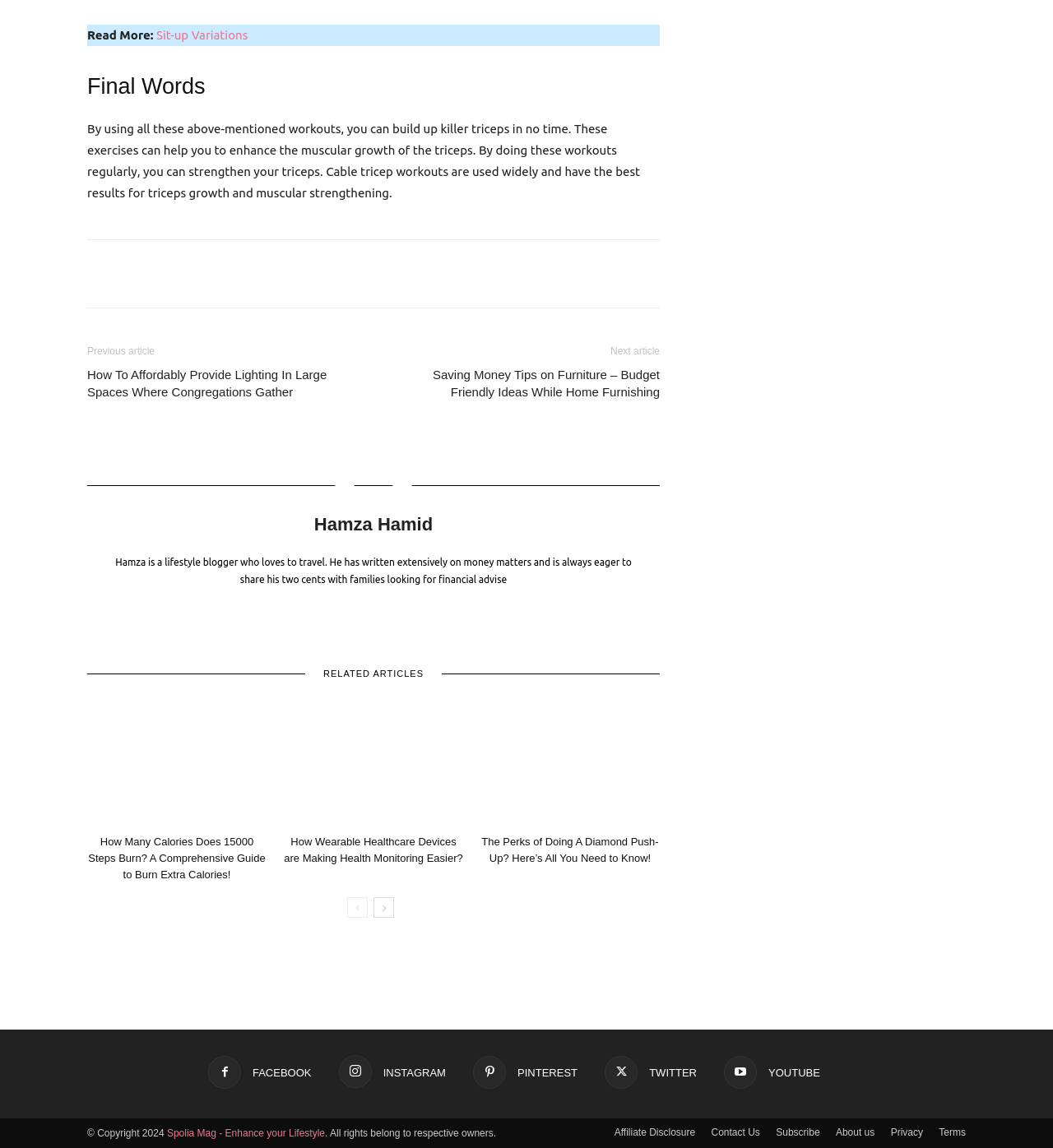Answer briefly with one word or phrase:
What is the copyright year of the website?

2024